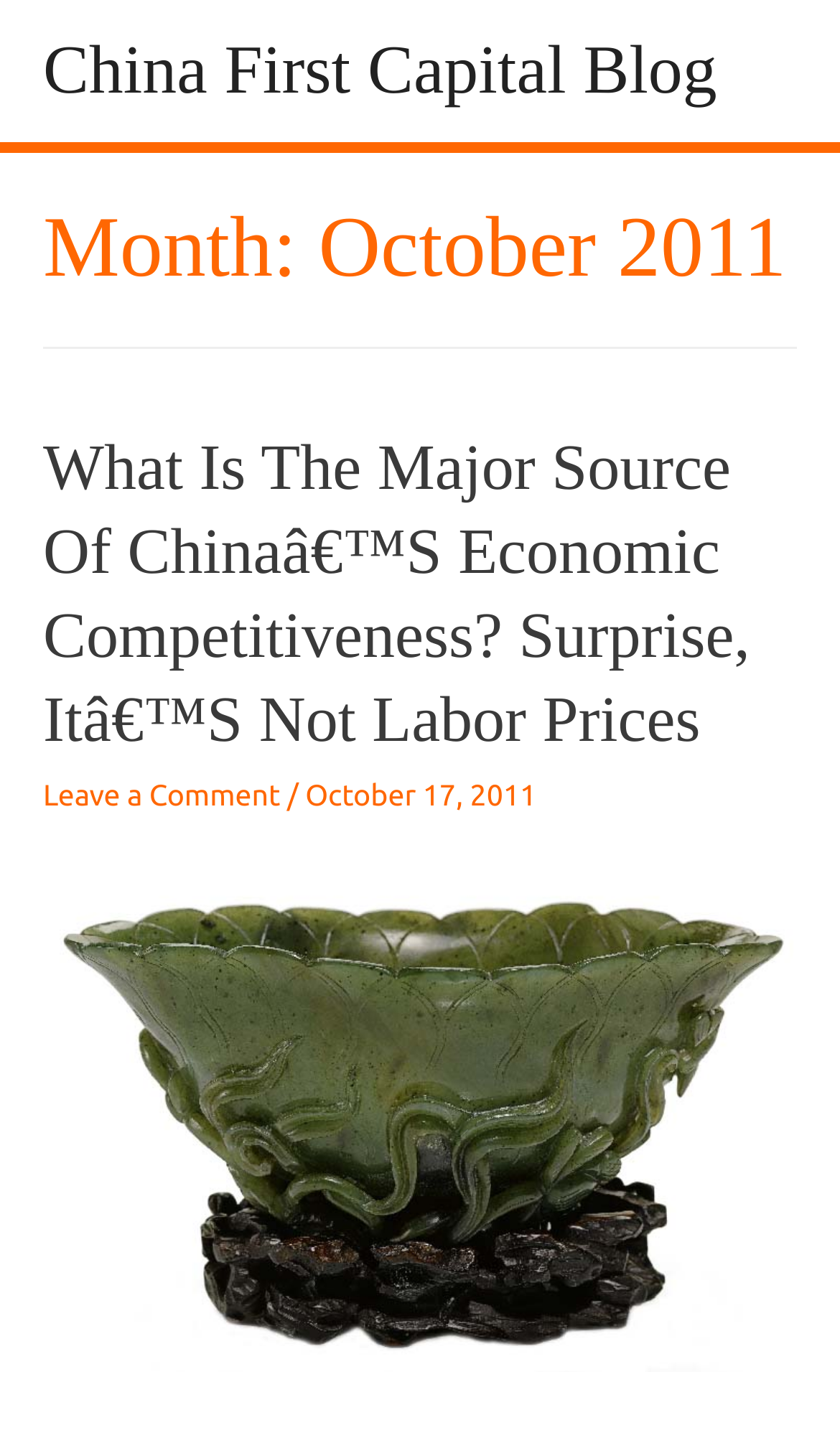What is the month of the blog posts?
Based on the image, provide your answer in one word or phrase.

October 2011